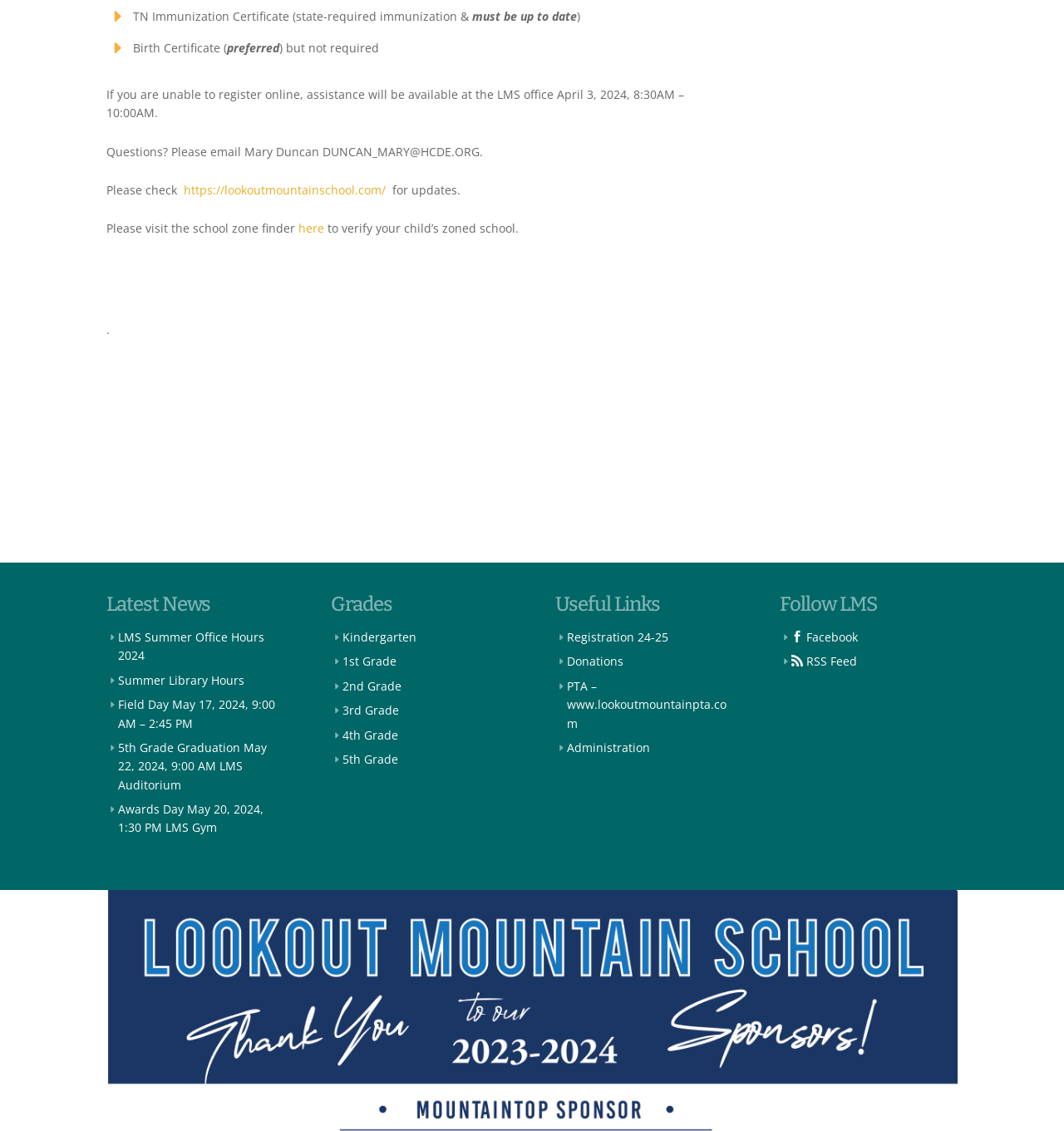What is the required immunization certificate for?
Please answer the question with as much detail as possible using the screenshot.

The webpage mentions 'TN Immunization Certificate (state-required immunization &' which implies that the required immunization certificate is for the state of Tennessee.